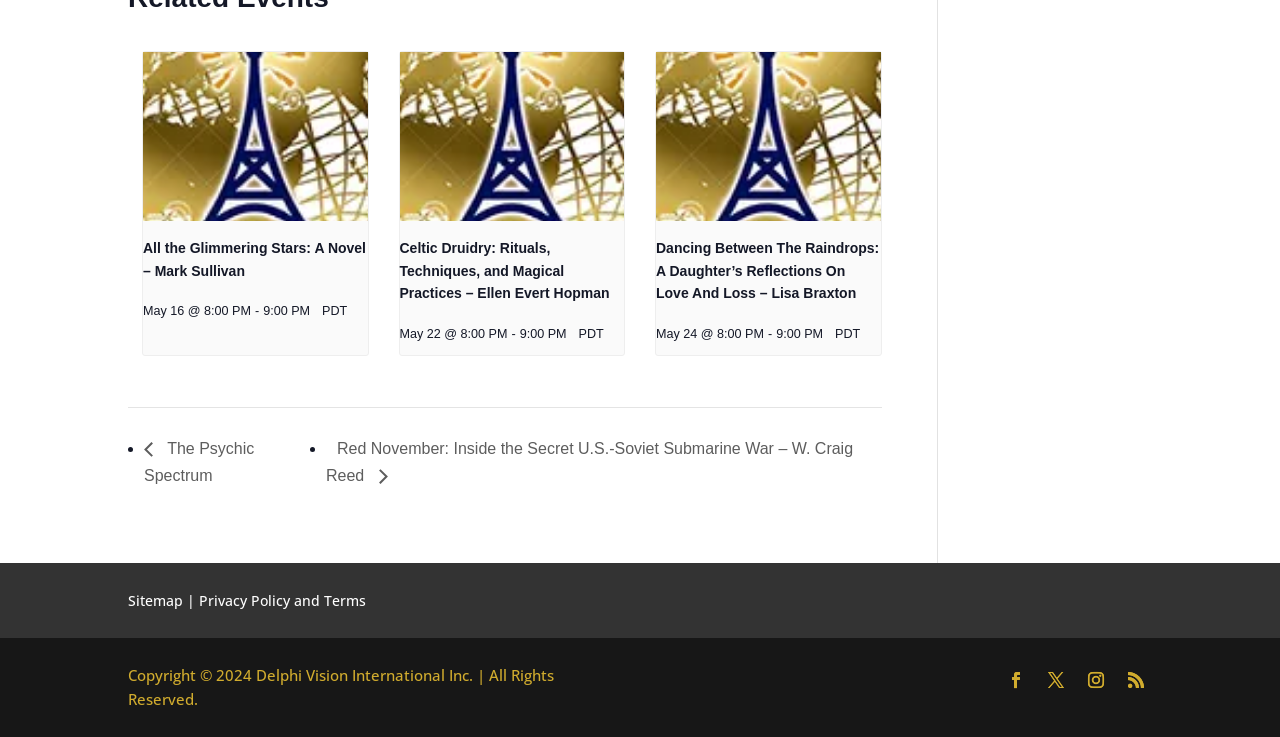What is the date of the first event?
Give a single word or phrase as your answer by examining the image.

May 16